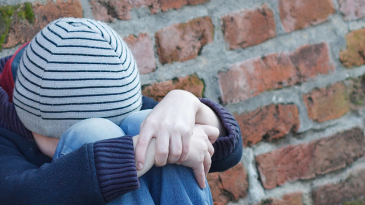Give a one-word or one-phrase response to the question:
What is the dominant color palette in the image?

muted tones of browns and blues